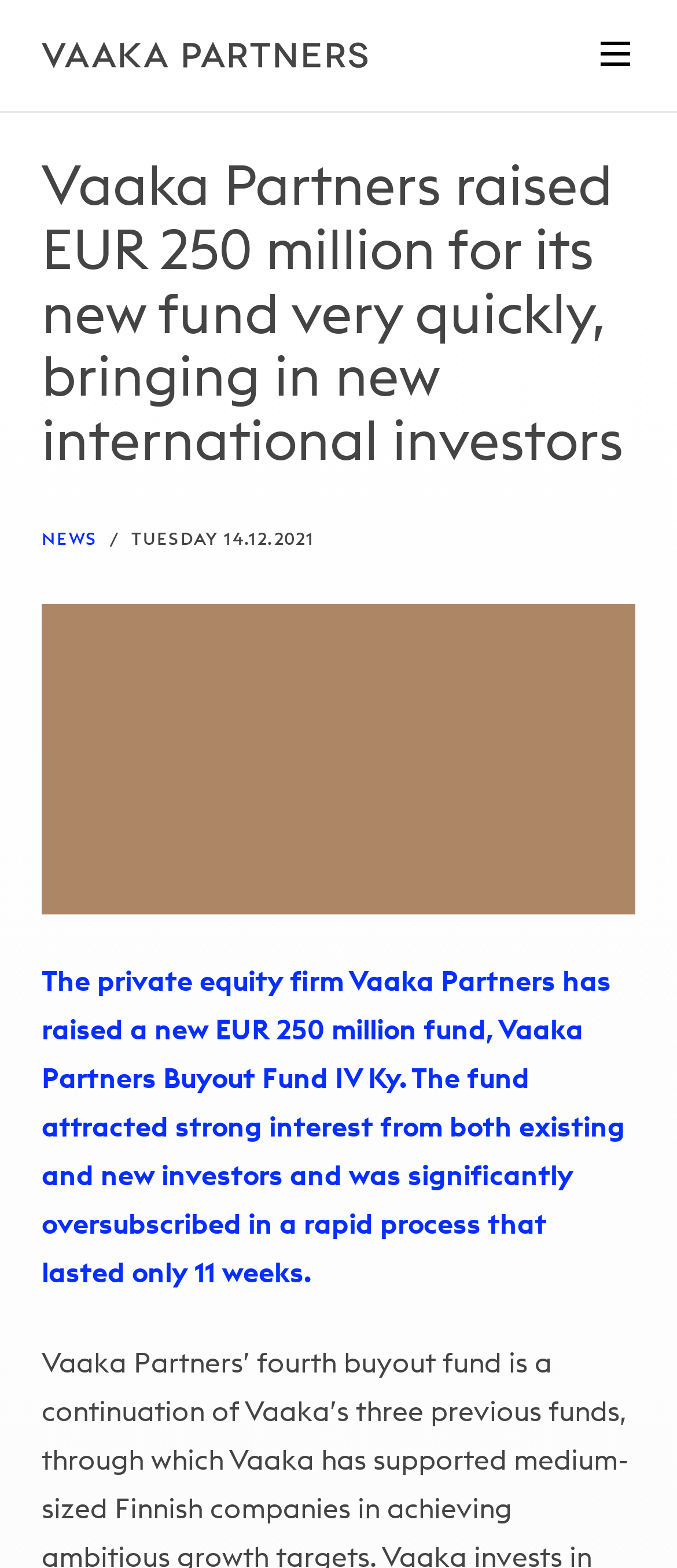Give a one-word or phrase response to the following question: What is the date of the news?

TUESDAY 14.12.2021